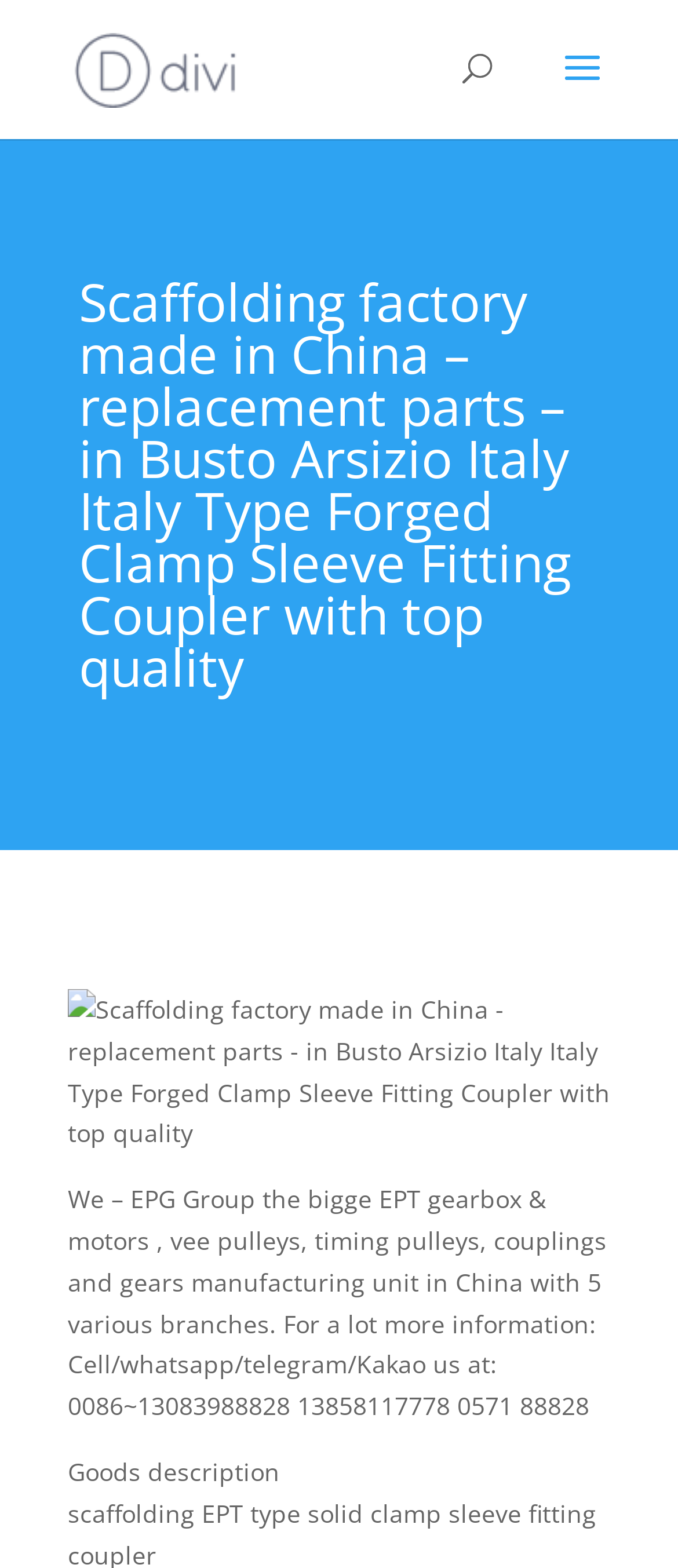Give a one-word or short phrase answer to this question: 
What is the company's name?

EPG Group